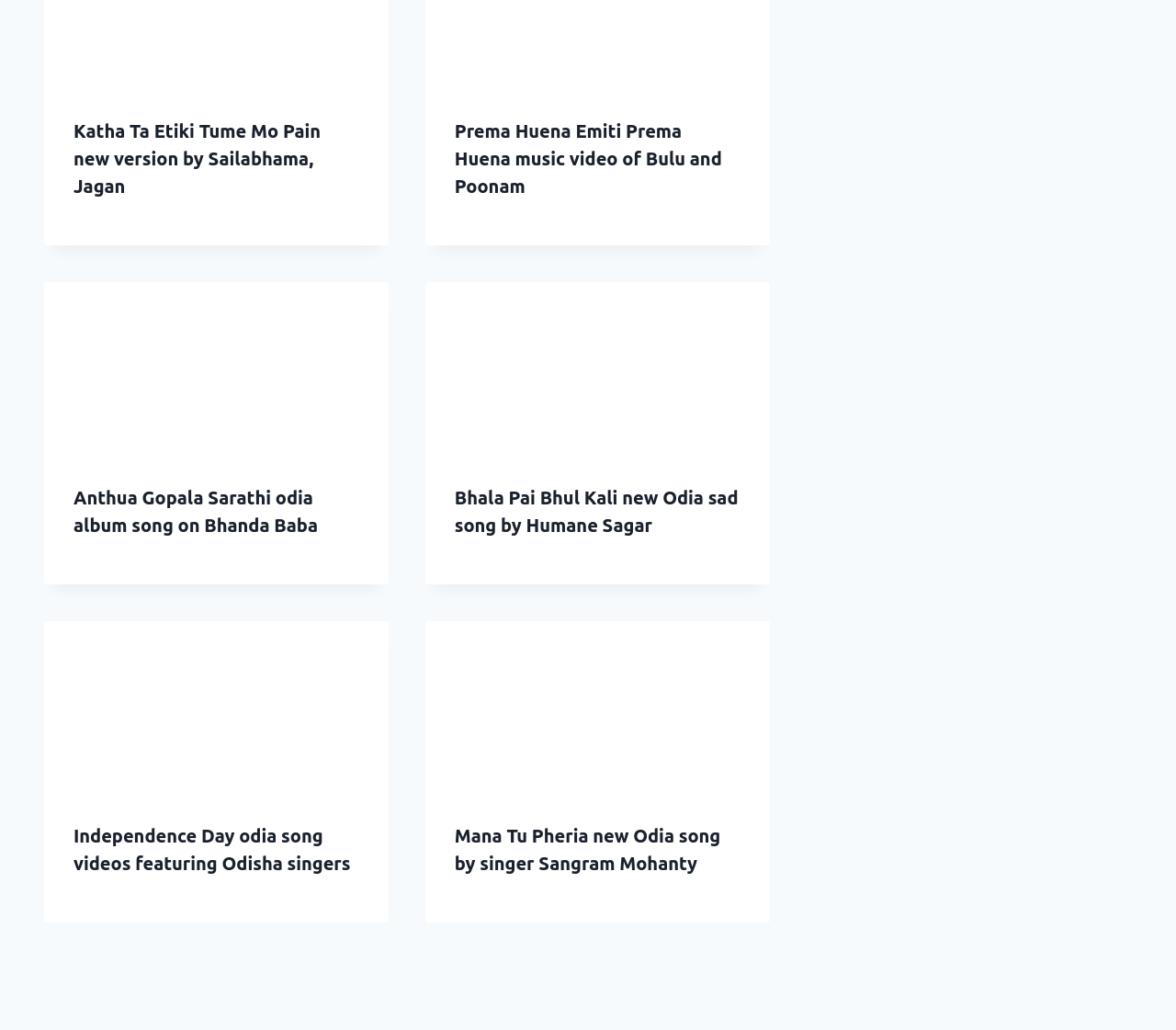Pinpoint the bounding box coordinates for the area that should be clicked to perform the following instruction: "Click the link to Katha Ta Etiki Tume Mo Pain new version by Sailabhama, Jagan".

[0.062, 0.117, 0.273, 0.191]